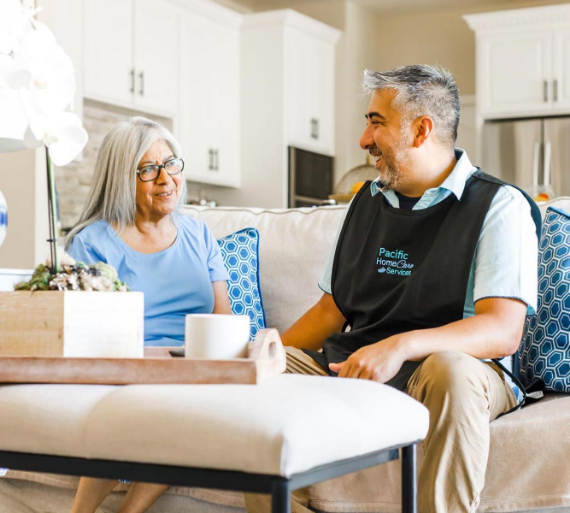Detail every significant feature and component of the image.

In a warm and inviting living room, a male care provider, wearing a black vest emblazoned with "Pacific Homecare Services," engages in a friendly conversation with an elderly female client. She, dressed in a light blue top, smiles warmly as they exchange thoughts, conveying a sense of companionship and understanding. The setting features plush cushions with blue geometric patterns on the couch, a wooden tray with a decorative item, and a mug, suggesting a casual yet comforting atmosphere. This interaction highlights the importance of person-centered care, focusing on the dignity and well-being of seniors in their own homes, an essential aspect of Pacific Homecare’s services. The image captures a moment that embodies trust, compassion, and the relief provided to family caregivers by ensuring loved ones receive personalized support.